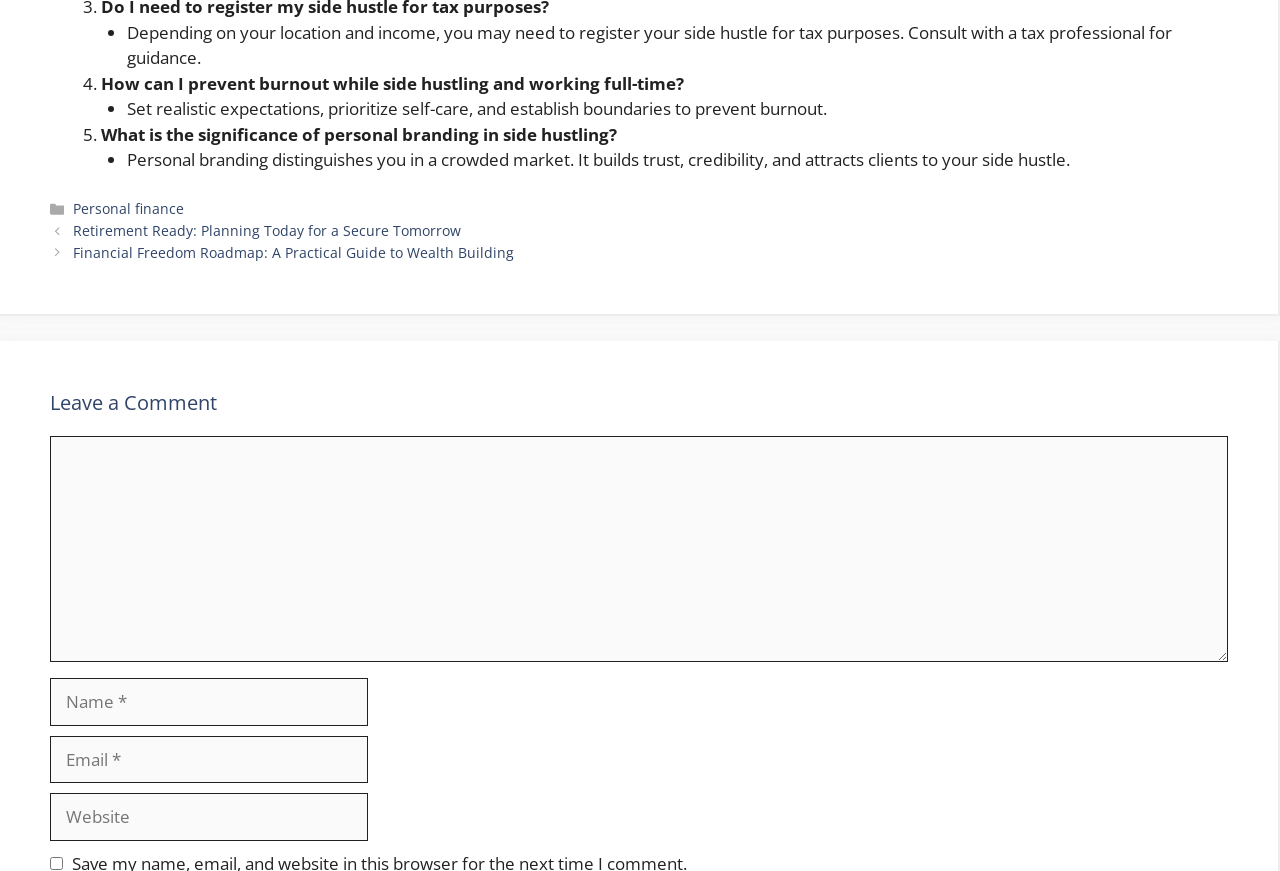Extract the bounding box coordinates for the HTML element that matches this description: "parent_node: Comment name="email" placeholder="Email *"". The coordinates should be four float numbers between 0 and 1, i.e., [left, top, right, bottom].

[0.039, 0.844, 0.288, 0.899]